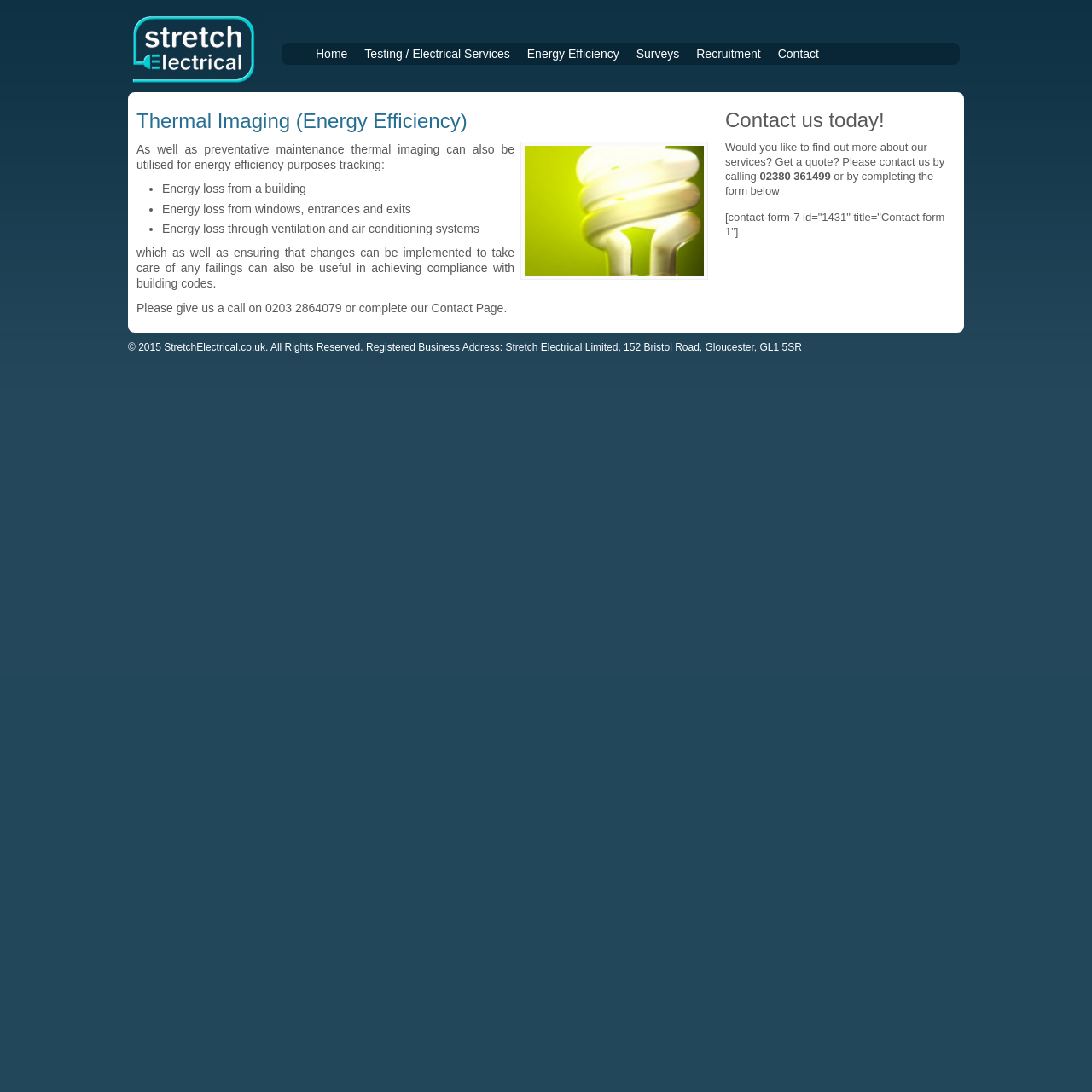What is the company name? Examine the screenshot and reply using just one word or a brief phrase.

Stretch Electrical Limited